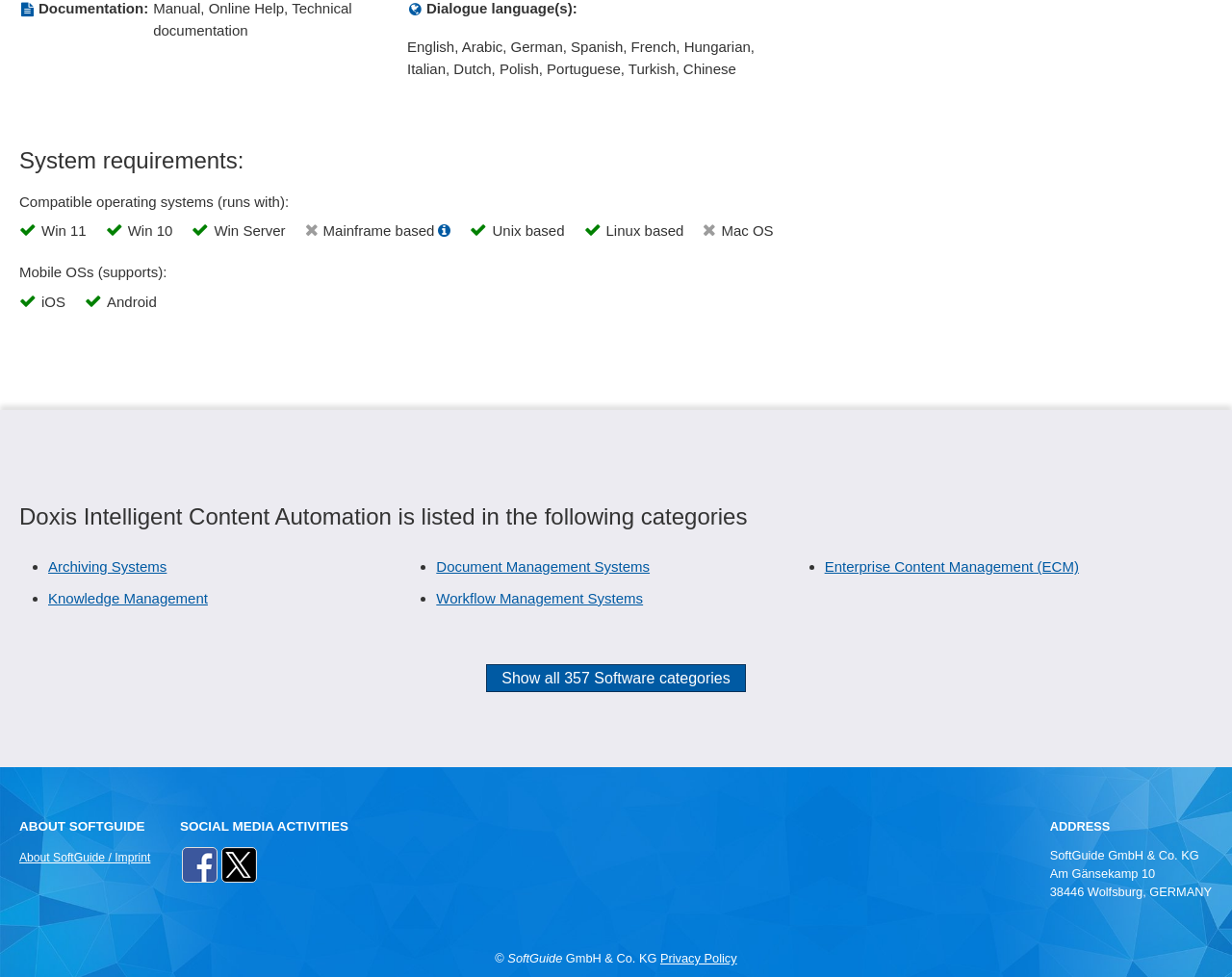What is the name of the software?
Please provide a detailed and thorough answer to the question.

I found the answer by looking at the heading 'Doxis Intelligent Content Automation is listed in the following categories' which suggests that Doxis Intelligent Content Automation is the name of the software being described on this webpage.